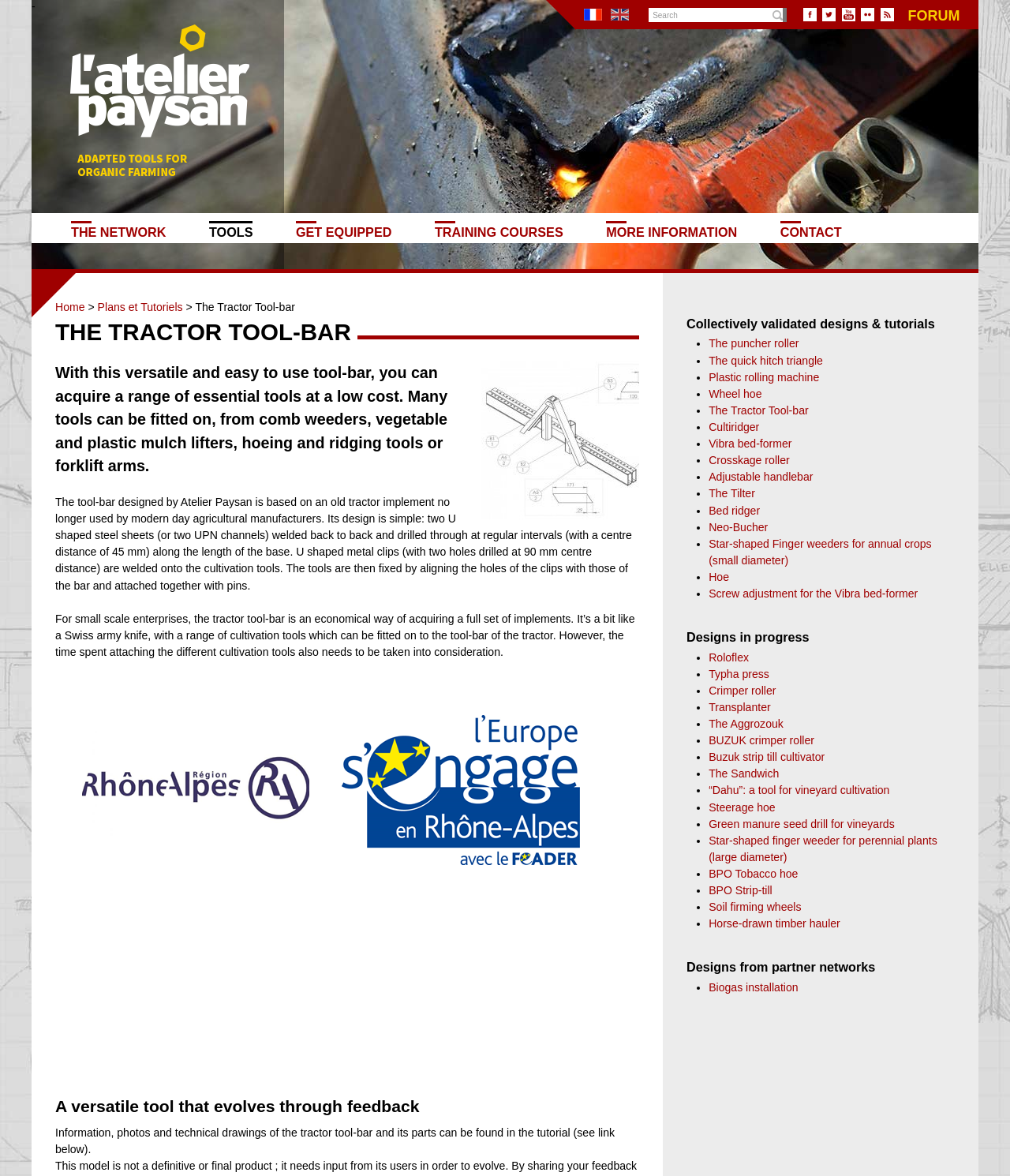Indicate the bounding box coordinates of the element that must be clicked to execute the instruction: "Search for something". The coordinates should be given as four float numbers between 0 and 1, i.e., [left, top, right, bottom].

[0.642, 0.007, 0.779, 0.019]